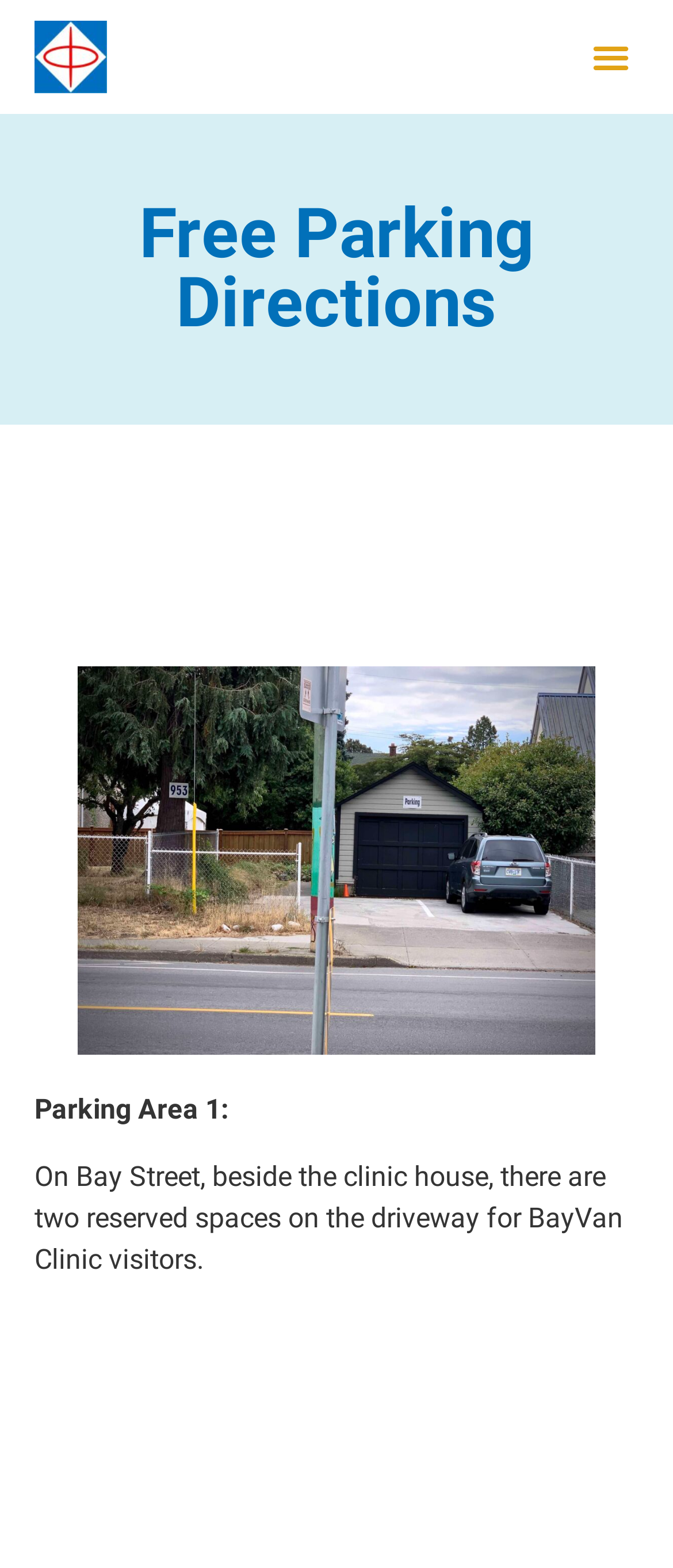What is the location of the parking area?
Please provide a single word or phrase in response based on the screenshot.

Bay Street